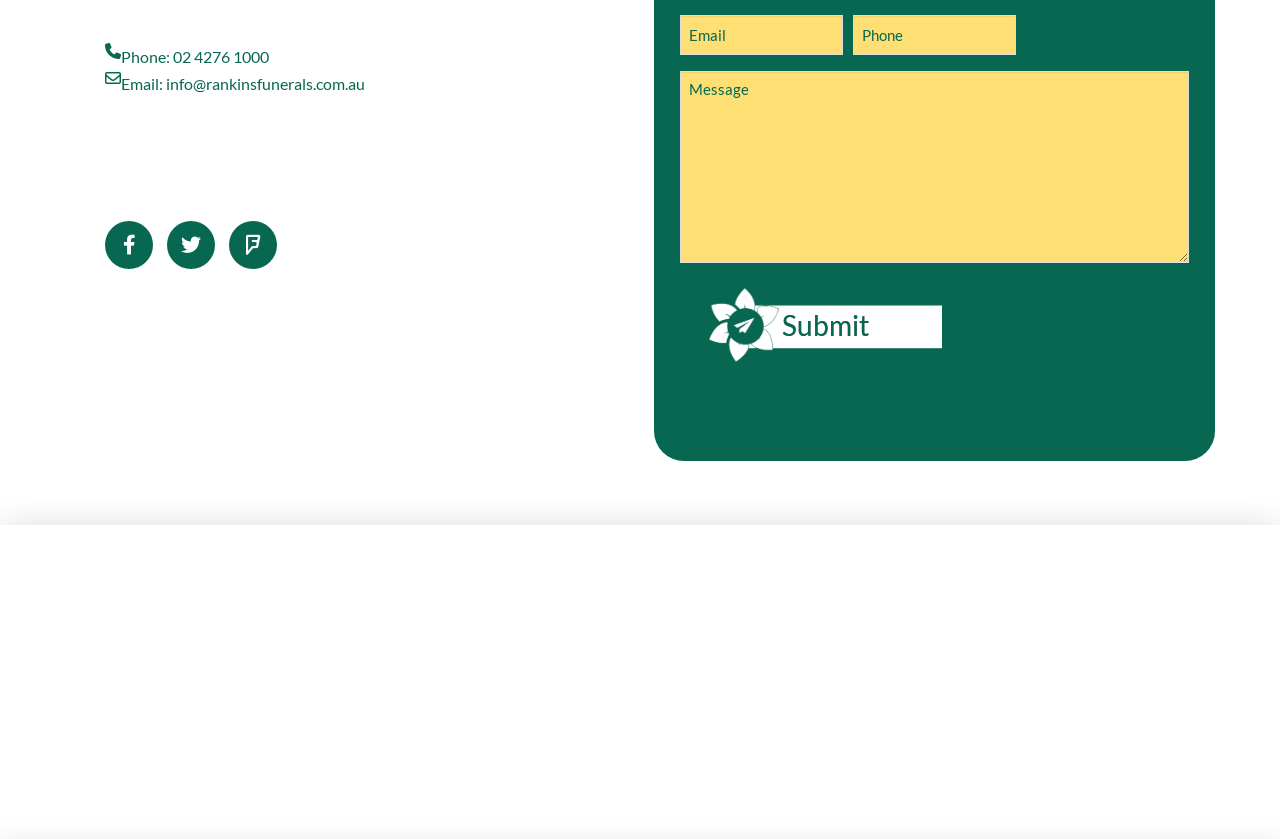From the webpage screenshot, predict the bounding box of the UI element that matches this description: "name="input_2" placeholder="Email"".

[0.531, 0.018, 0.659, 0.065]